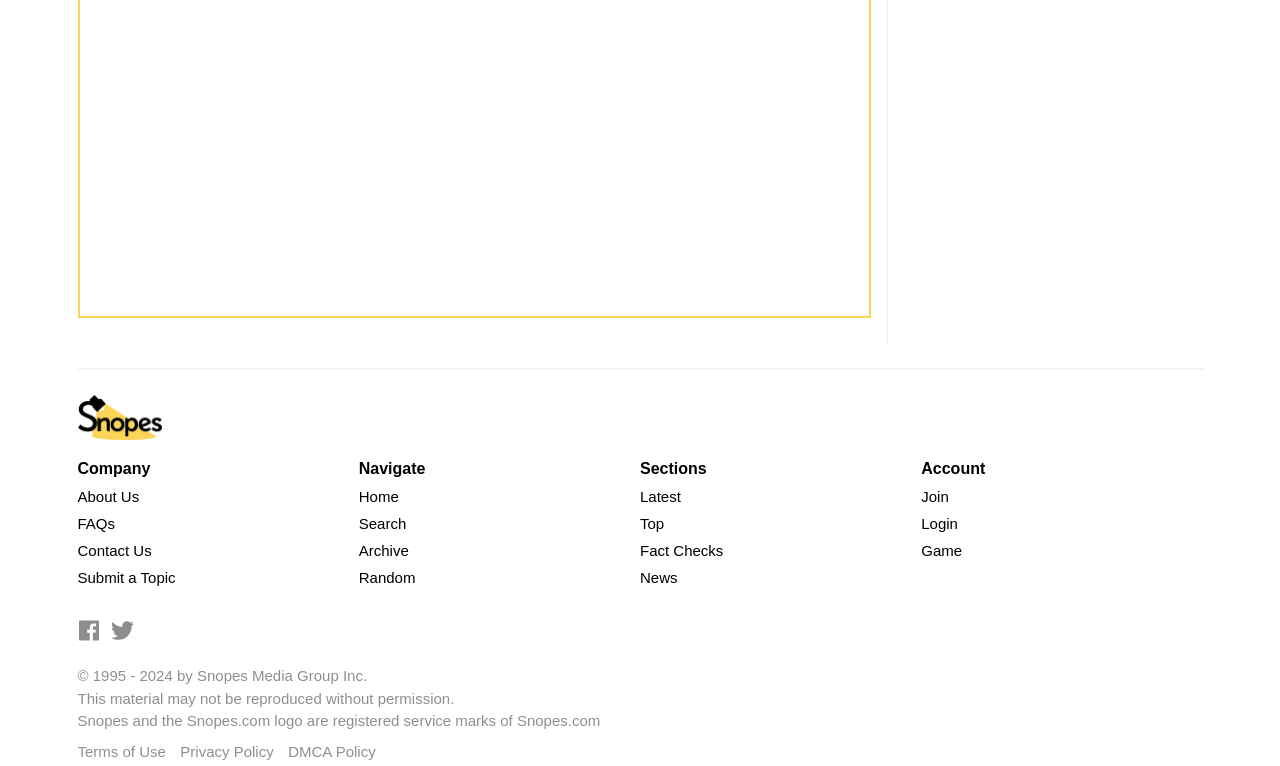Using the element description provided, determine the bounding box coordinates in the format (top-left x, top-left y, bottom-right x, bottom-right y). Ensure that all values are floating point numbers between 0 and 1. Element description: Like Us on Facebook

[0.061, 0.808, 0.079, 0.838]